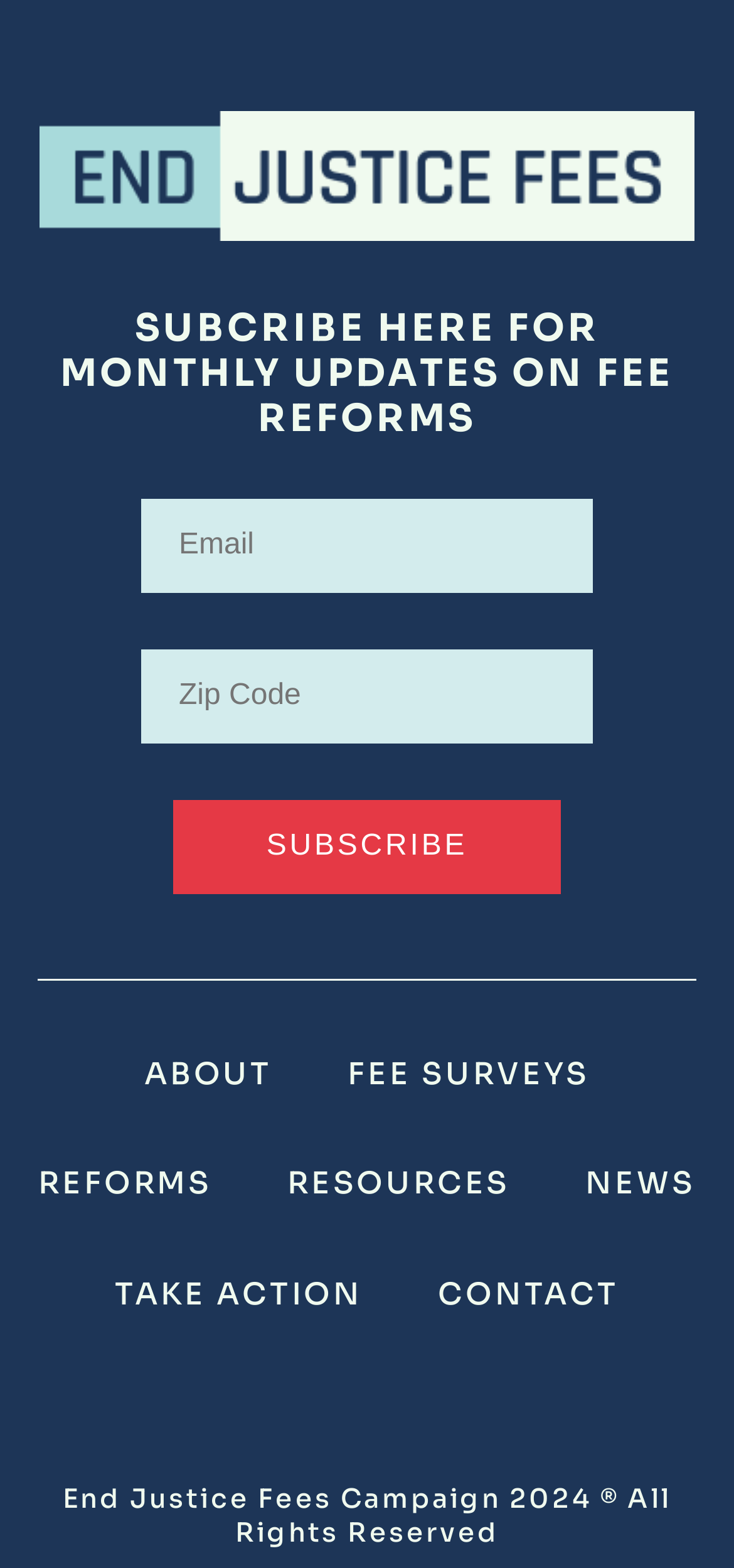With reference to the screenshot, provide a detailed response to the question below:
What is the copyright year of the End Justice Fees Campaign?

The StaticText element at the bottom of the webpage reads 'End Justice Fees Campaign 2024 ® All Rights Reserved', indicating that the copyright year is 2024.